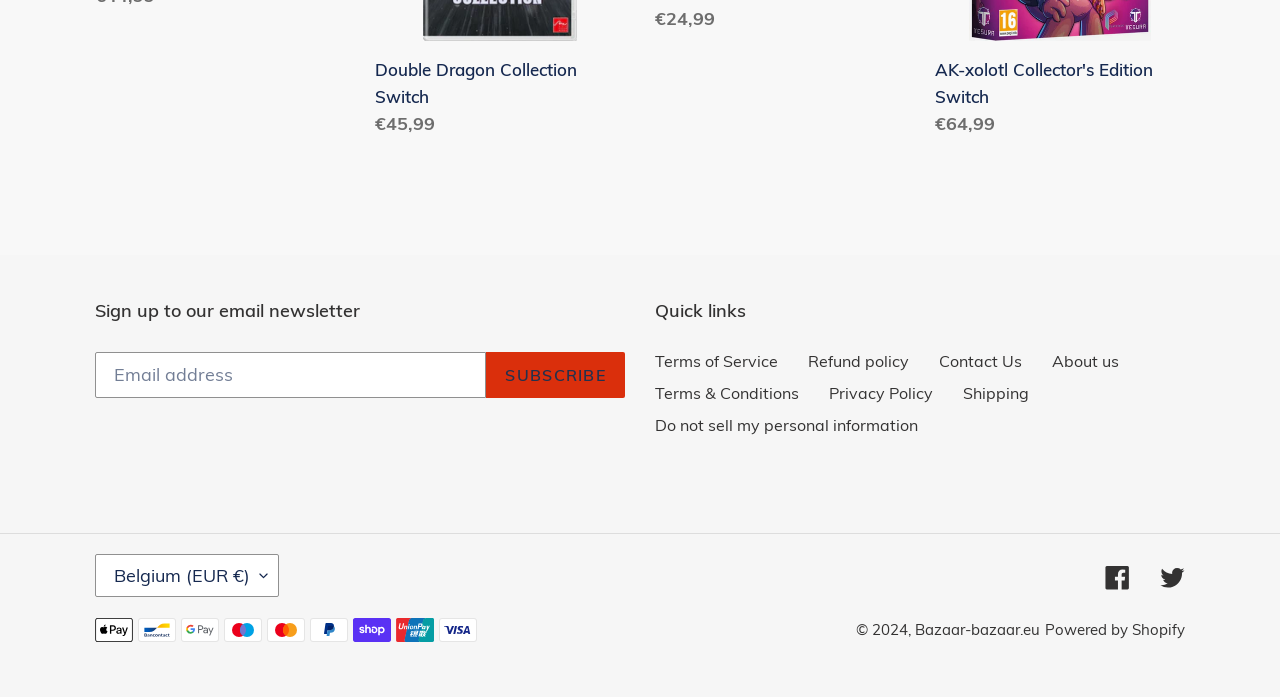What is the copyright year?
Refer to the image and provide a thorough answer to the question.

I found a StaticText element with the text '© 2024,' which indicates the copyright year.